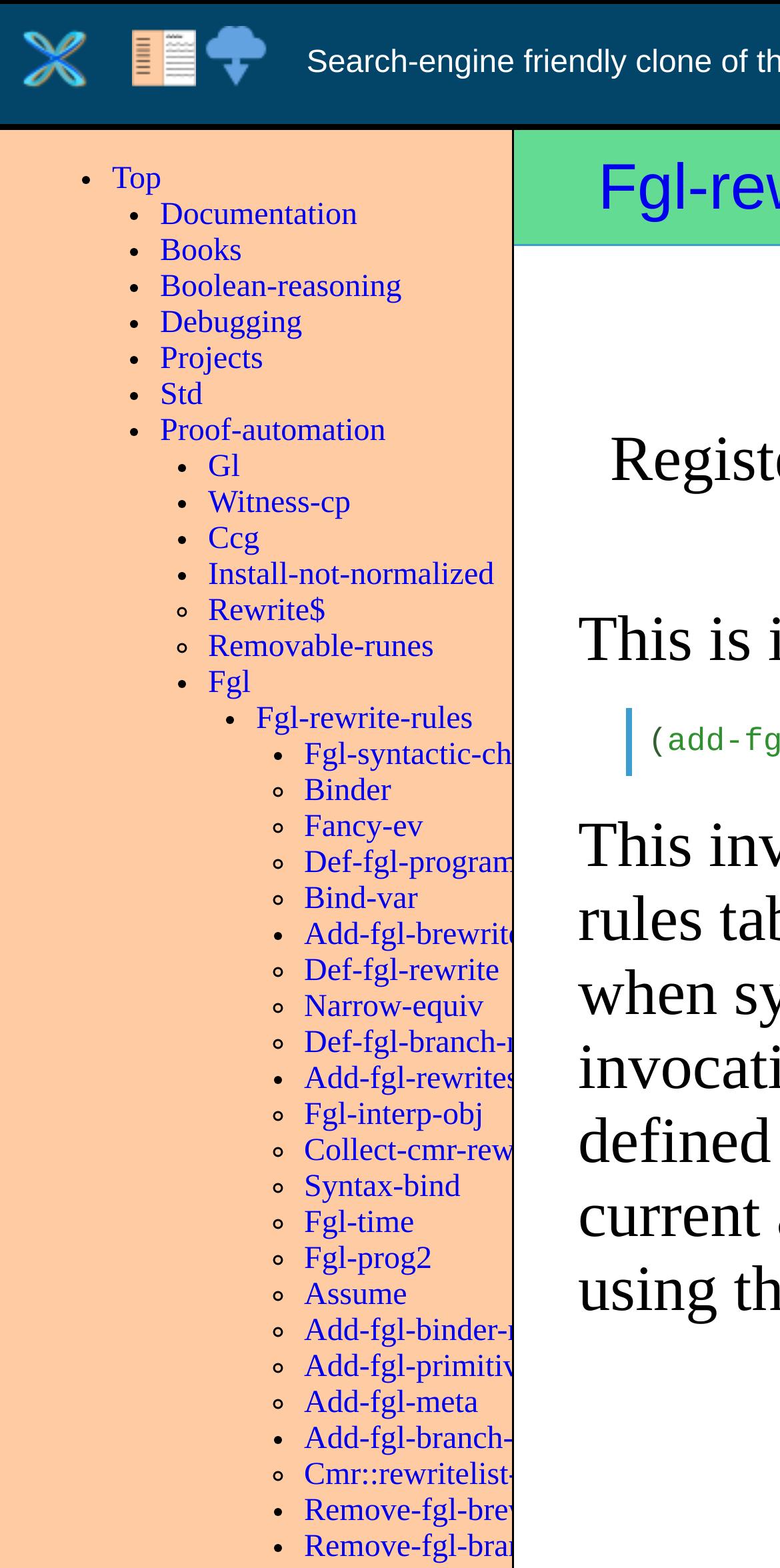Find the bounding box coordinates of the element to click in order to complete this instruction: "Click the 'Boolean-reasoning' link". The bounding box coordinates must be four float numbers between 0 and 1, denoted as [left, top, right, bottom].

[0.205, 0.172, 0.515, 0.194]